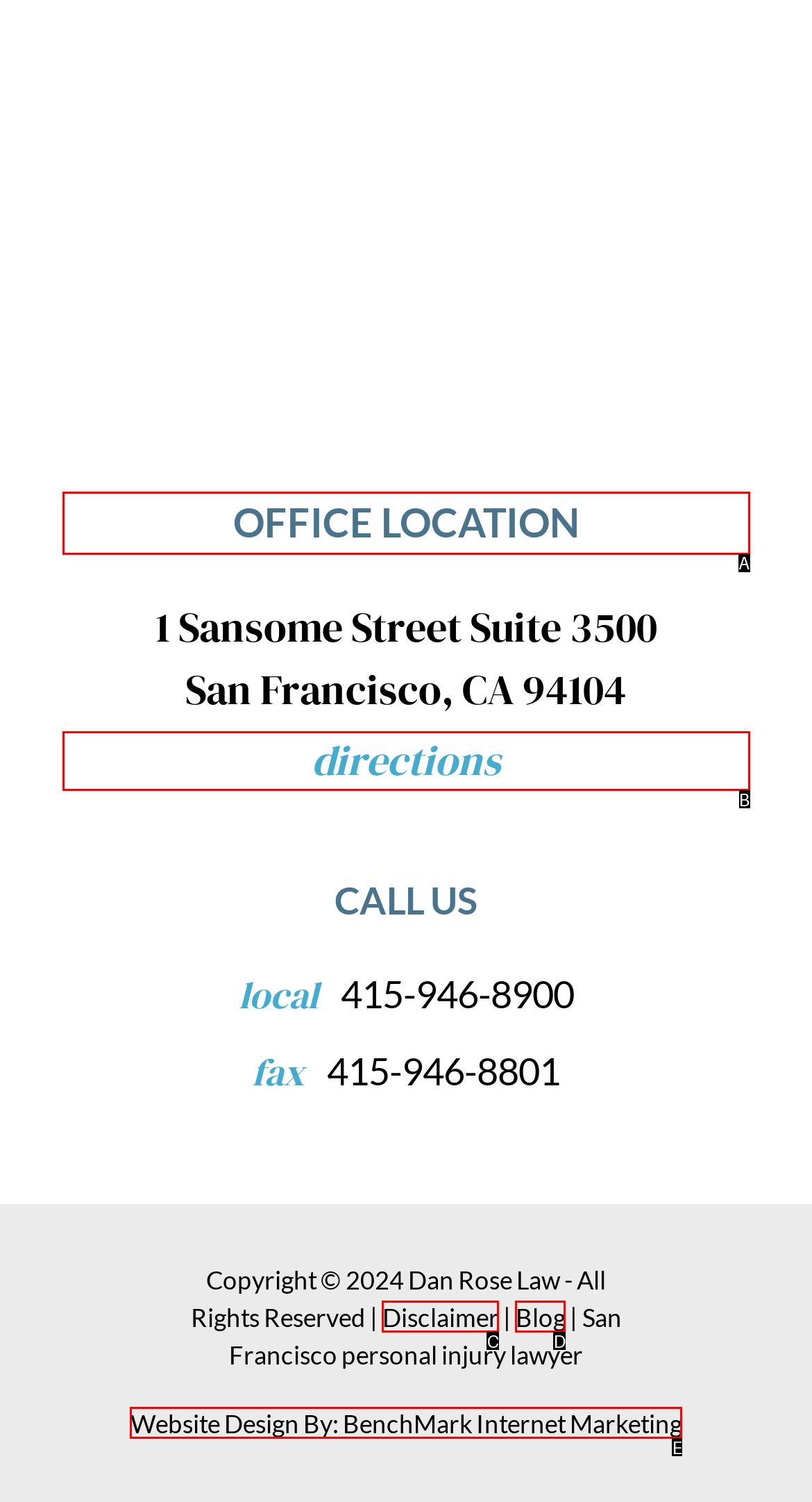Match the option to the description: Blaxland
State the letter of the correct option from the available choices.

None